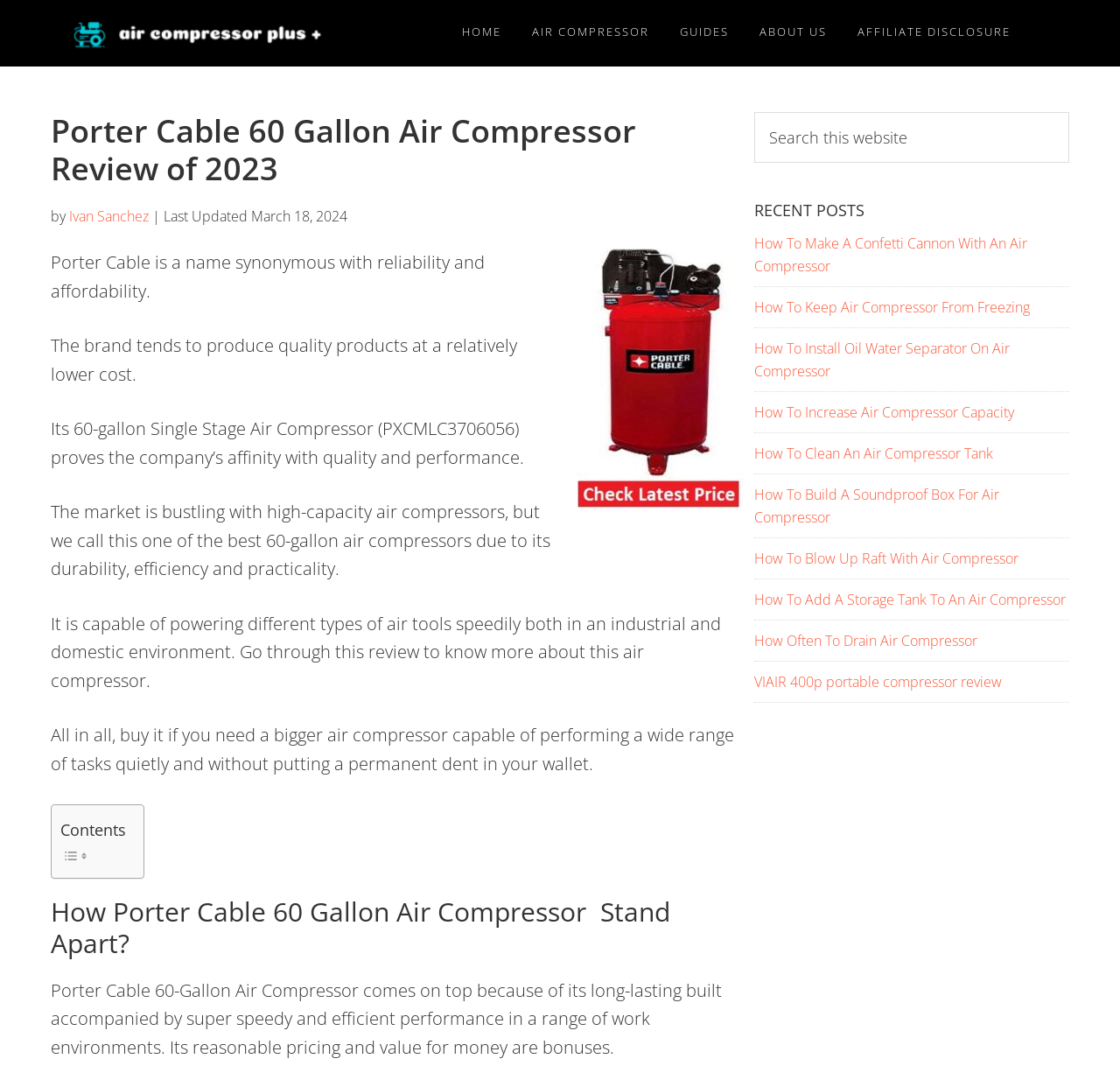Please identify the bounding box coordinates of the element's region that I should click in order to complete the following instruction: "Read the 'How Porter Cable 60 Gallon Air Compressor Stand Apart?' section". The bounding box coordinates consist of four float numbers between 0 and 1, i.e., [left, top, right, bottom].

[0.045, 0.83, 0.664, 0.888]